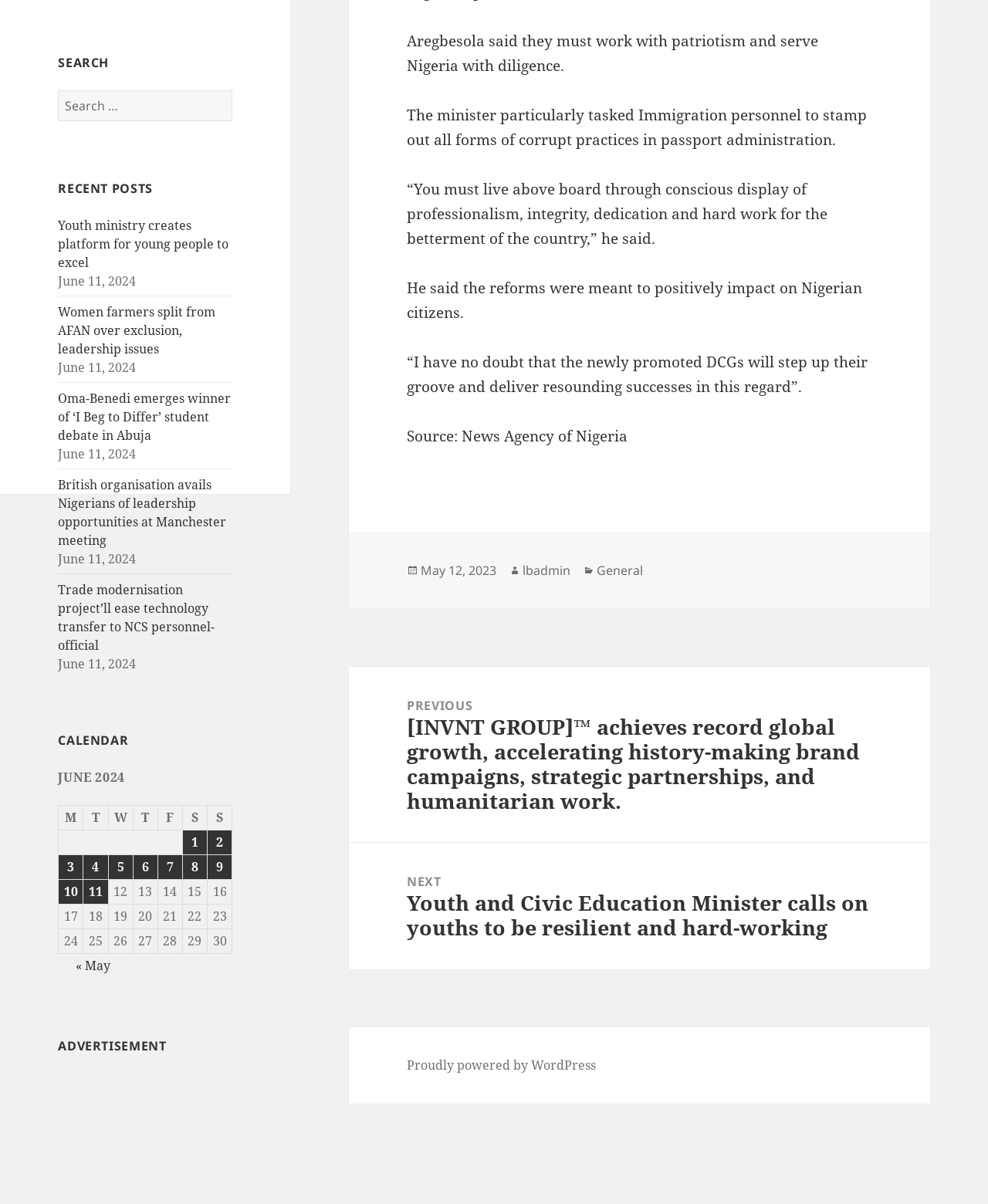Using the webpage screenshot, find the UI element described by 15 DECEMBER 2014. Provide the bounding box coordinates in the format (top-left x, top-left y, bottom-right x, bottom-right y), ensuring all values are floating point numbers between 0 and 1.

None